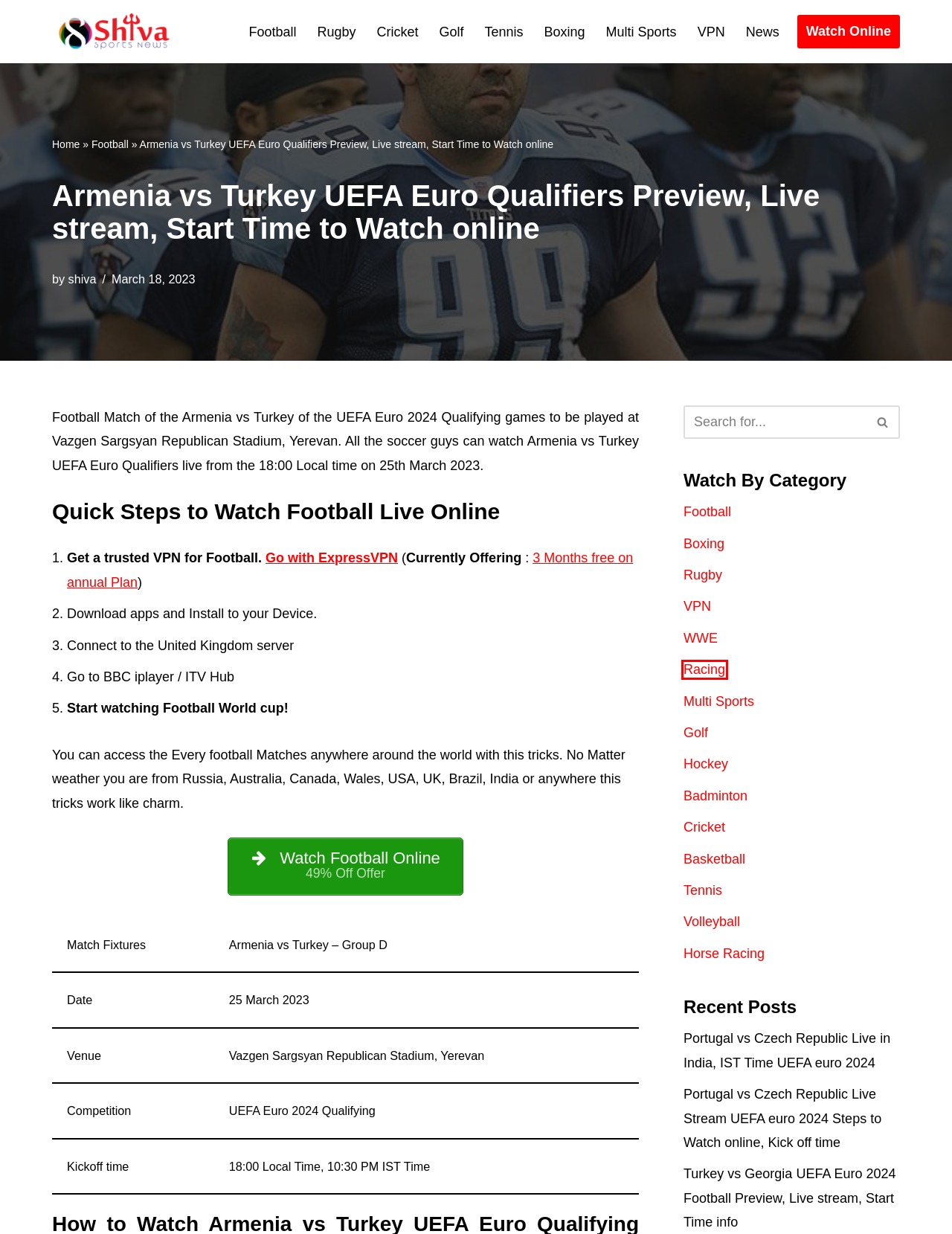Examine the screenshot of a webpage with a red bounding box around an element. Then, select the webpage description that best represents the new page after clicking the highlighted element. Here are the descriptions:
A. Horse Racing Archives - Shiva Sports News
B. Volleyball Archives - Shiva Sports News
C. Rugby Archives - Shiva Sports News
D. Racing Archives - Shiva Sports News
E. Cricket Archives - Shiva Sports News
F. WWE Archives - Shiva Sports News
G. Boxing Archives - Shiva Sports News
H. Golf Archives - Shiva Sports News

D